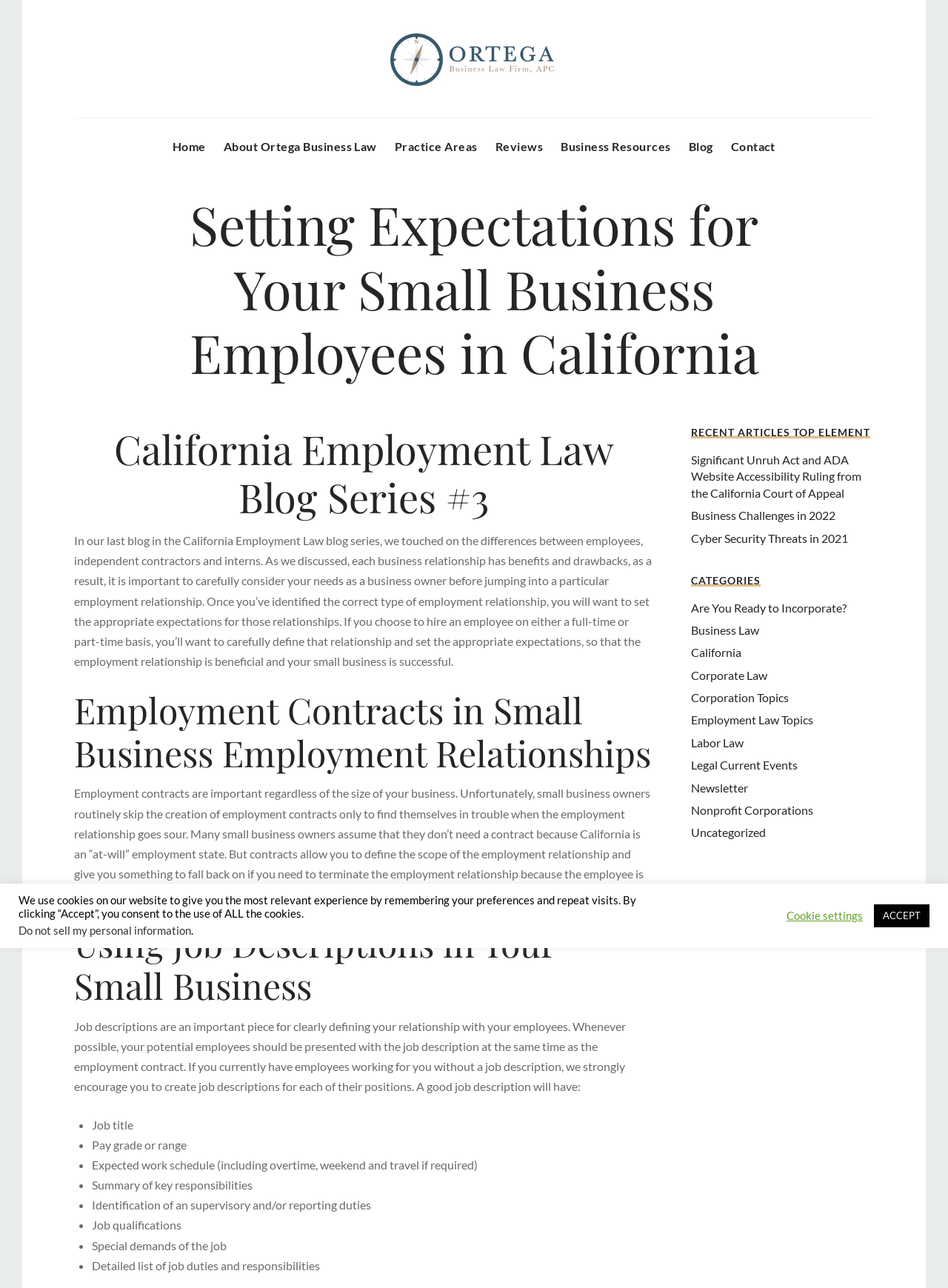Please find the bounding box coordinates of the element's region to be clicked to carry out this instruction: "View the 'RECENT ARTICLES' section".

[0.729, 0.33, 0.922, 0.342]